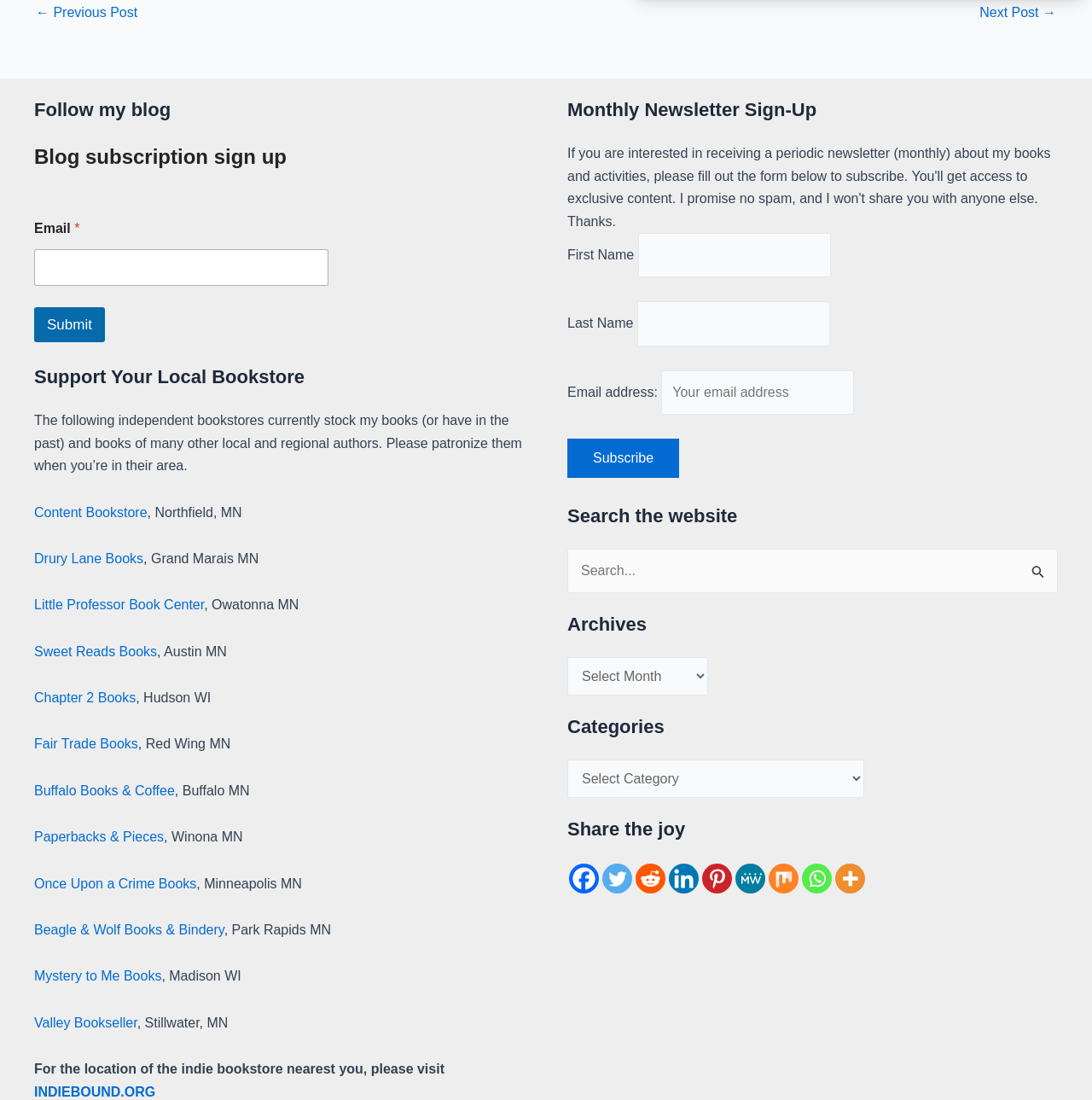Please determine the bounding box coordinates of the section I need to click to accomplish this instruction: "Visit INDIEBOUND.ORG".

[0.031, 0.986, 0.142, 0.999]